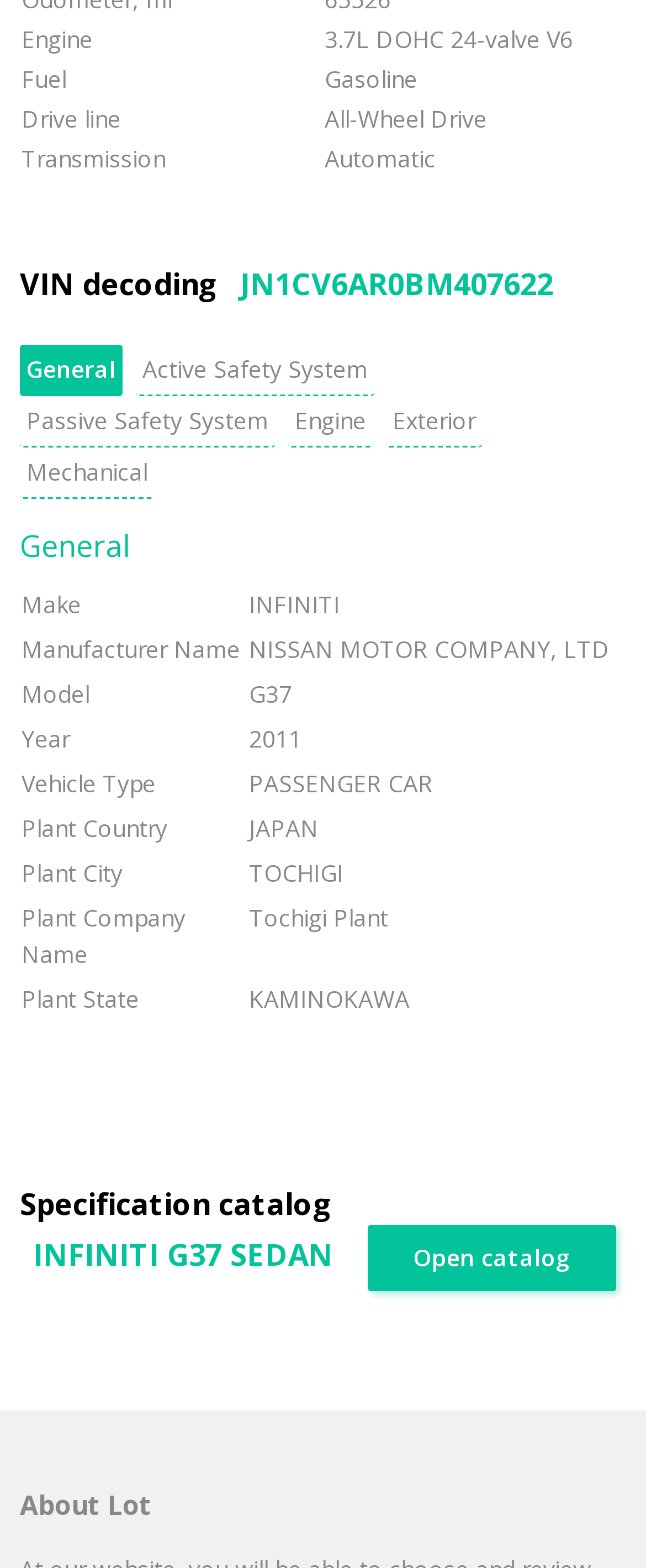Please provide a detailed answer to the question below by examining the image:
What is the year of the vehicle?

The year of the vehicle can be determined by looking at the 'Year' field in the 'General' tab, which is '2011'.